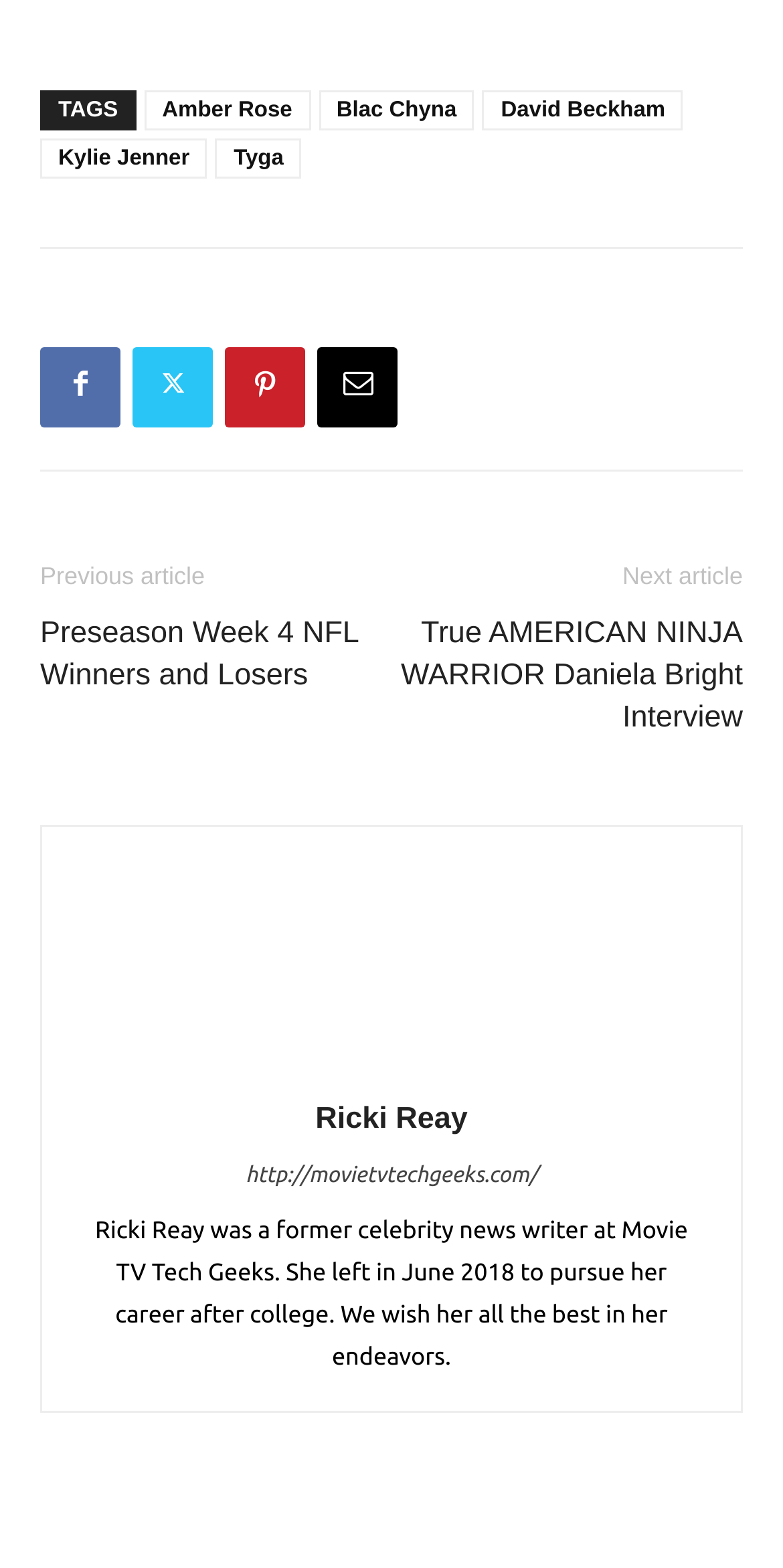Can you specify the bounding box coordinates for the region that should be clicked to fulfill this instruction: "Visit Ricki Reay's homepage".

[0.403, 0.702, 0.597, 0.724]